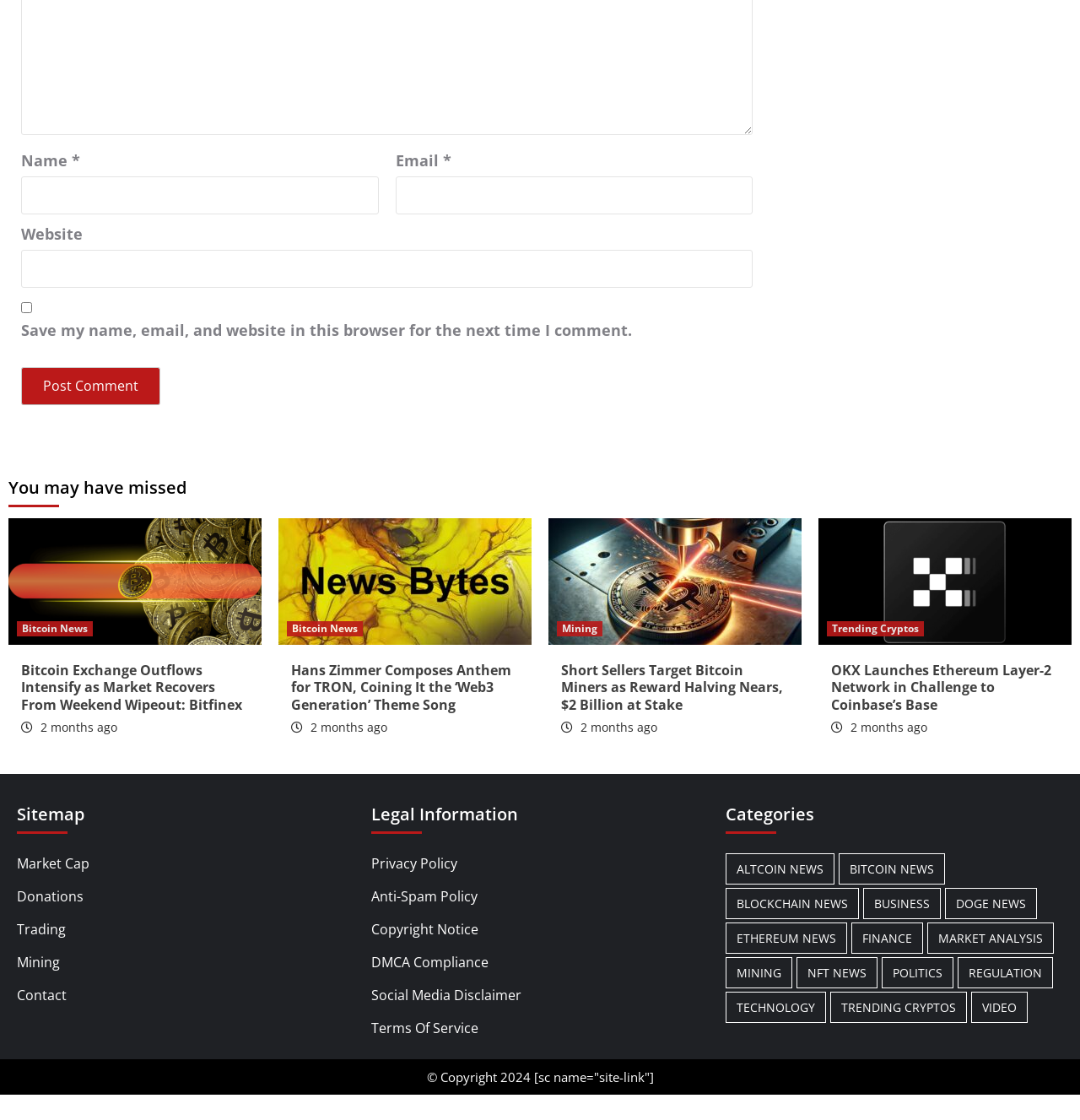How many news categories are listed?
Refer to the screenshot and deliver a thorough answer to the question presented.

The webpage lists several news categories, including Altcoin News, Bitcoin News, Blockchain News, Business, Doge News, Ethereum News, Finance, Market Analysis, Mining, NFT News, Politics, and Regulation. There are 12 categories in total.